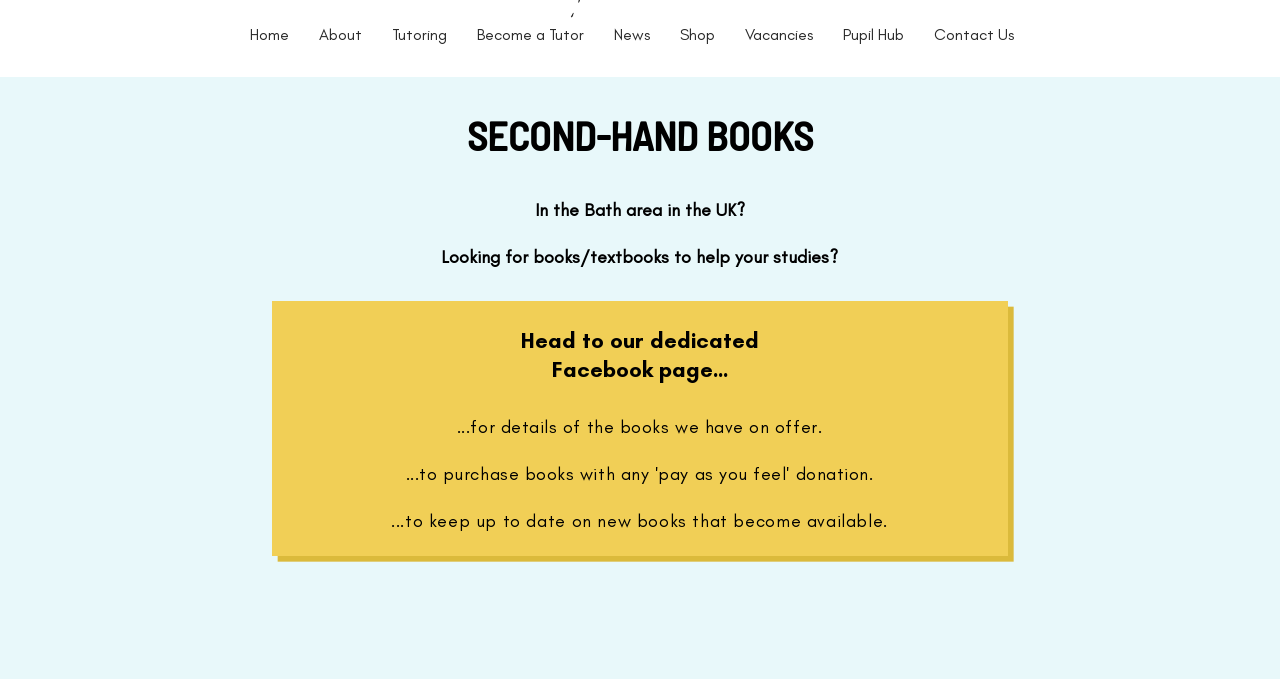Pinpoint the bounding box coordinates of the clickable element needed to complete the instruction: "read about the author". The coordinates should be provided as four float numbers between 0 and 1: [left, top, right, bottom].

None